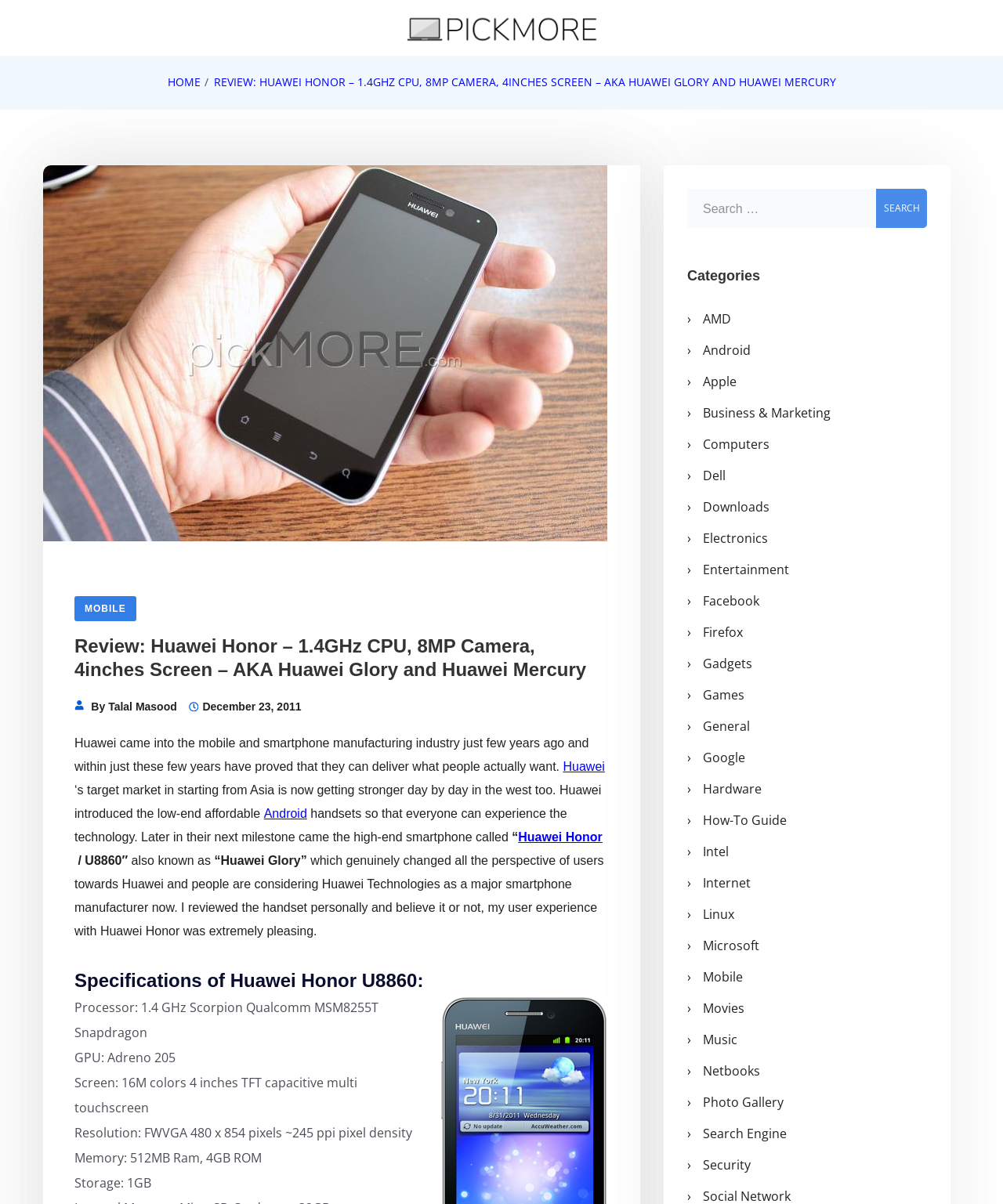Locate the bounding box coordinates of the element to click to perform the following action: 'Search for something'. The coordinates should be given as four float values between 0 and 1, in the form of [left, top, right, bottom].

[0.685, 0.157, 0.924, 0.189]